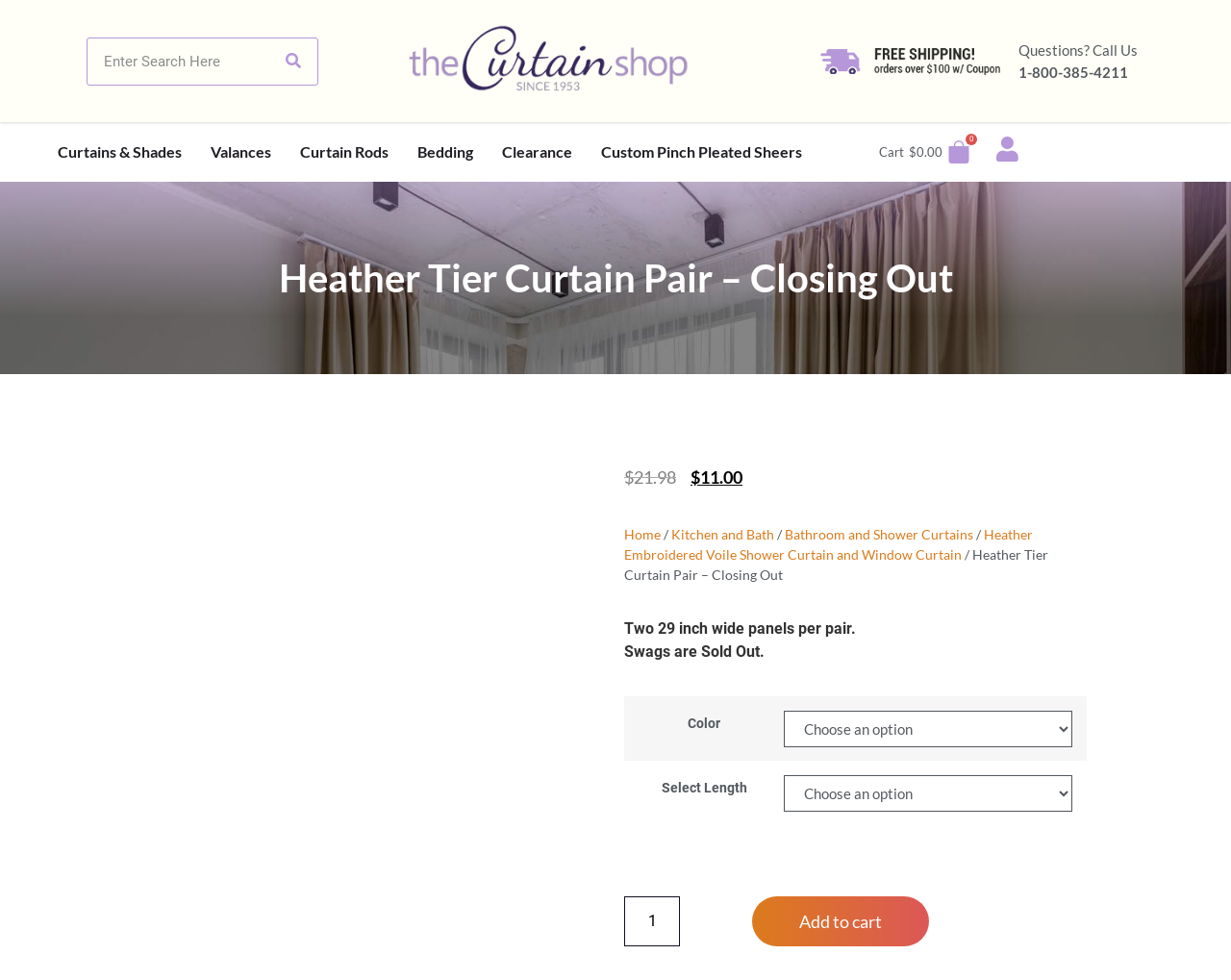What is the current total in the cart?
Provide a concise answer using a single word or phrase based on the image.

$0.00